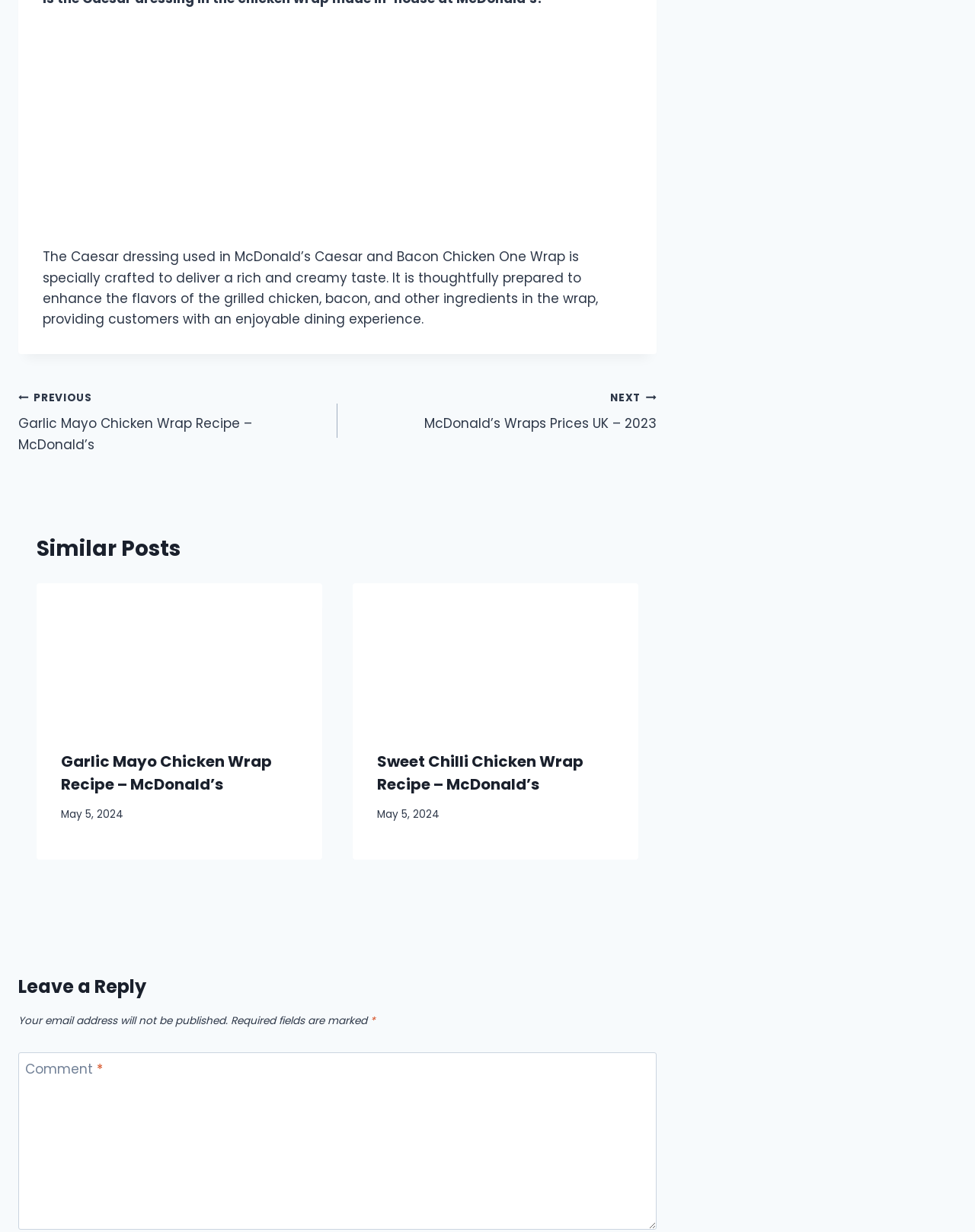Identify the bounding box coordinates of the element that should be clicked to fulfill this task: "go home". The coordinates should be provided as four float numbers between 0 and 1, i.e., [left, top, right, bottom].

None